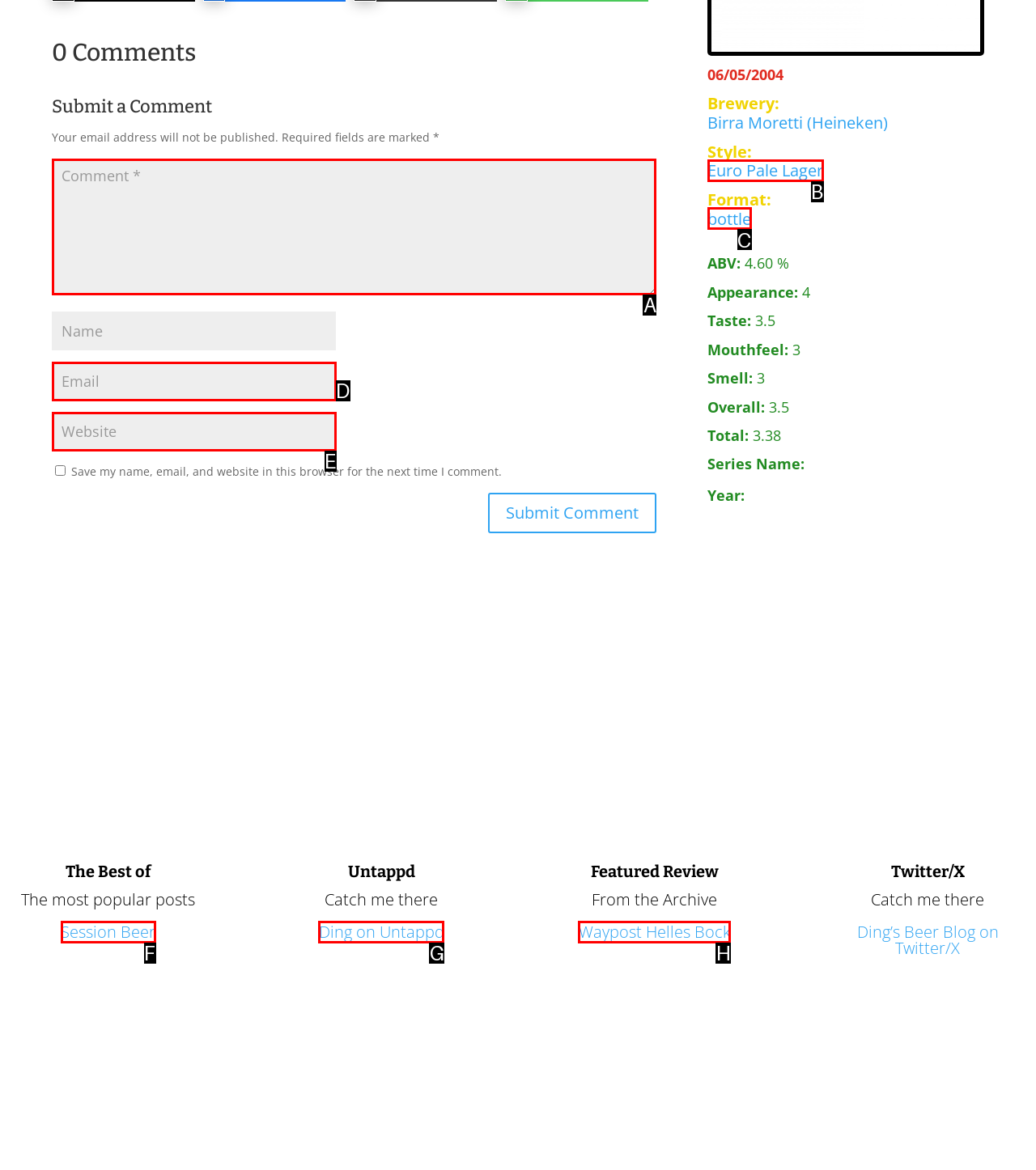Choose the option that best matches the element: Session Beer
Respond with the letter of the correct option.

F